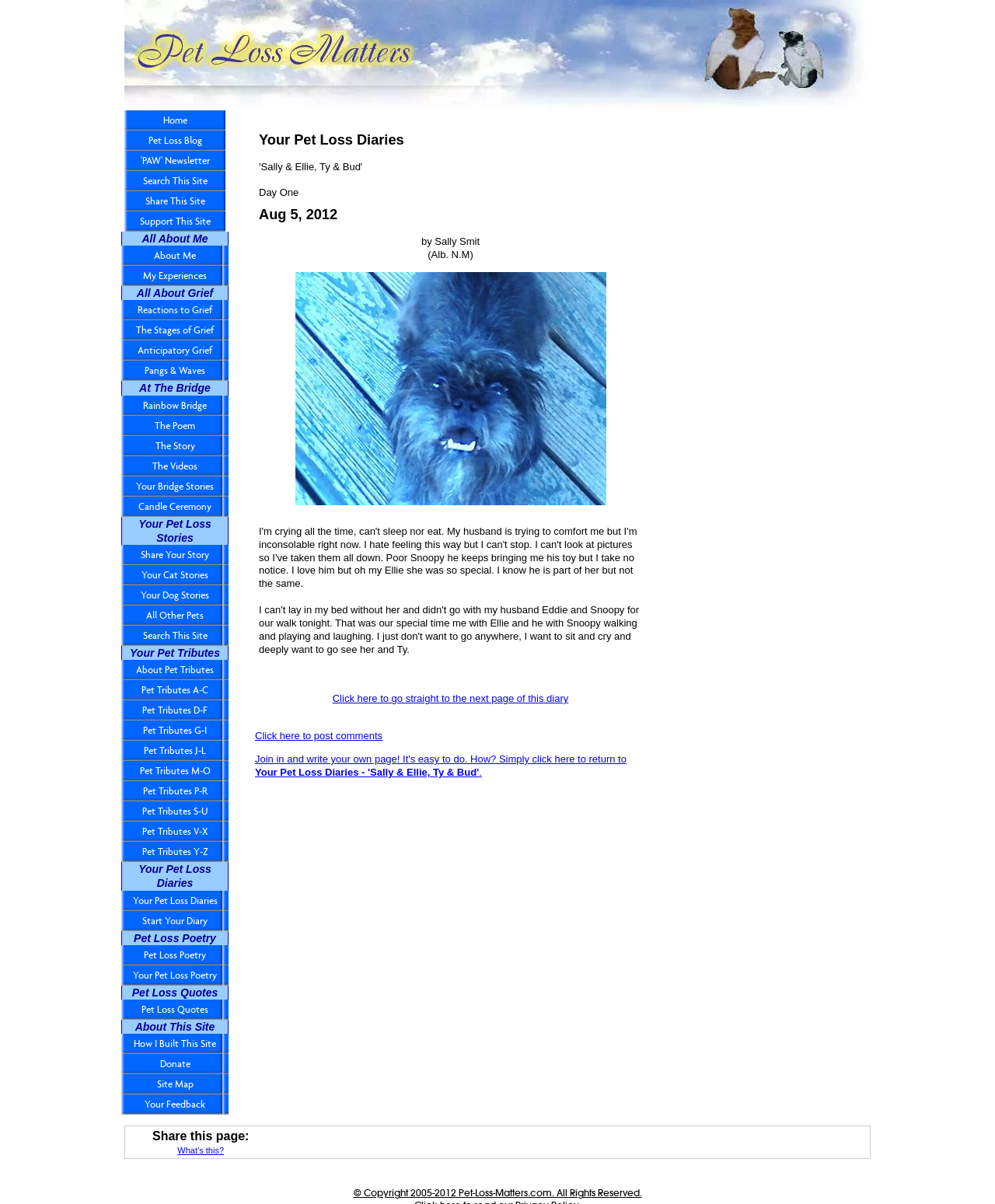What is the category of the link 'Your Cat Stories'?
Kindly give a detailed and elaborate answer to the question.

The question is asking for the category of the link 'Your Cat Stories', which can be inferred from its location under the heading 'Your Pet Loss Stories', indicating that it is a type of pet loss story.